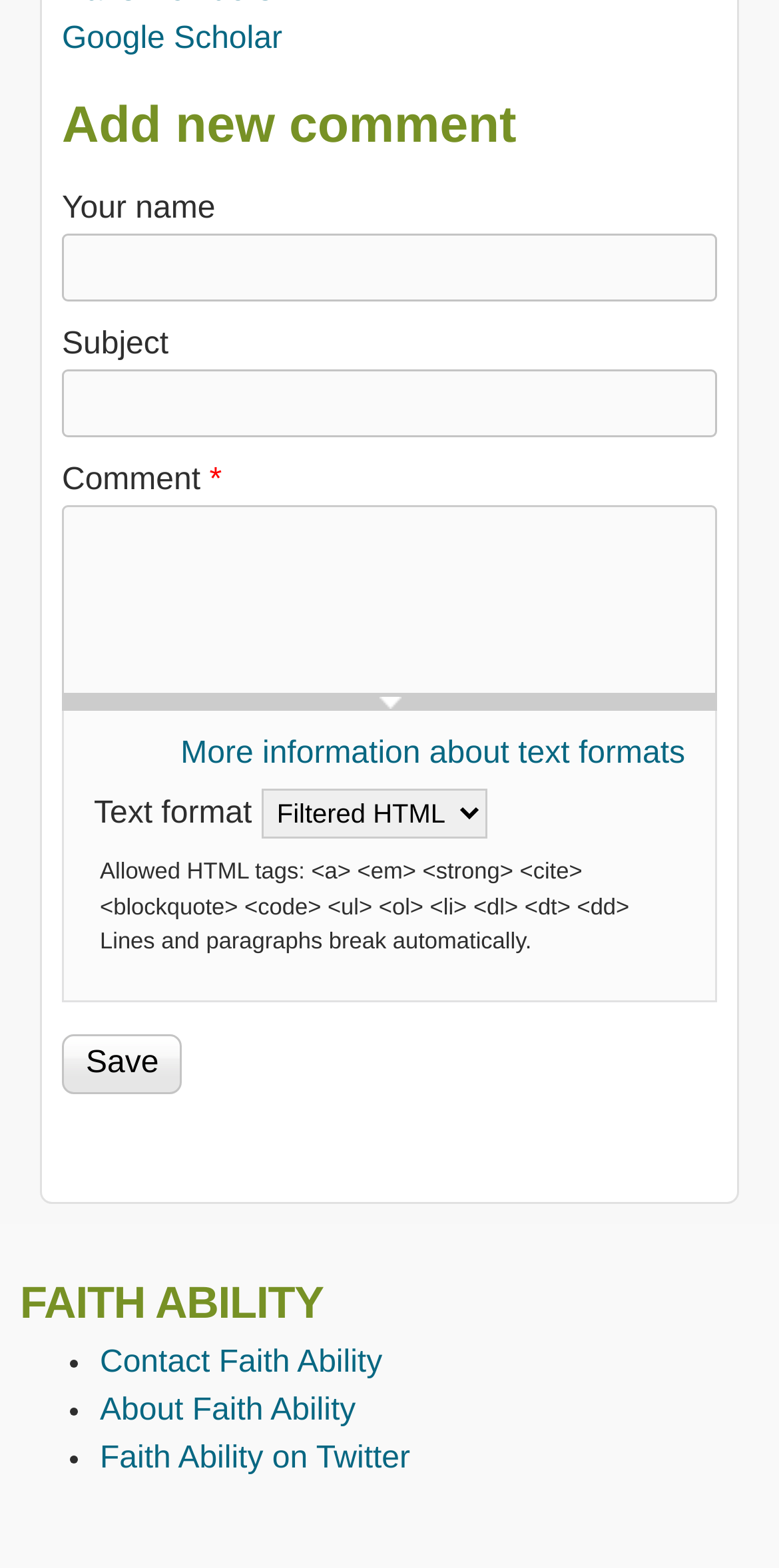Please study the image and answer the question comprehensively:
What is the link below the 'FAITH ABILITY' heading?

The link below the 'FAITH ABILITY' heading is 'Contact Faith Ability' which is indicated by the link element with the text 'Contact Faith Ability' and is located below the 'FAITH ABILITY' heading.